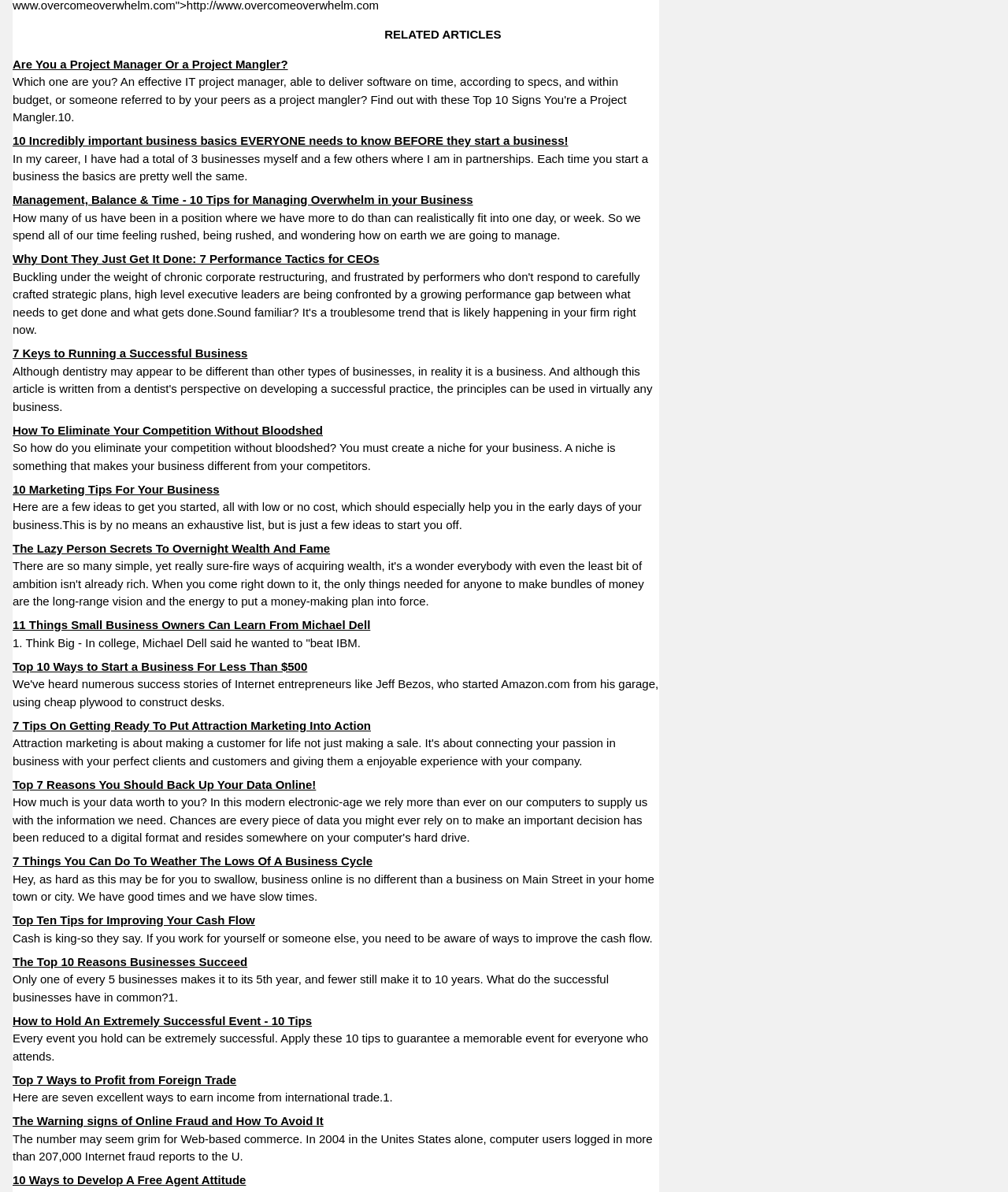Determine the bounding box coordinates for the clickable element to execute this instruction: "Open 'Management, Balance & Time - 10 Tips for Managing Overwhelm in your Business'". Provide the coordinates as four float numbers between 0 and 1, i.e., [left, top, right, bottom].

[0.012, 0.162, 0.469, 0.173]